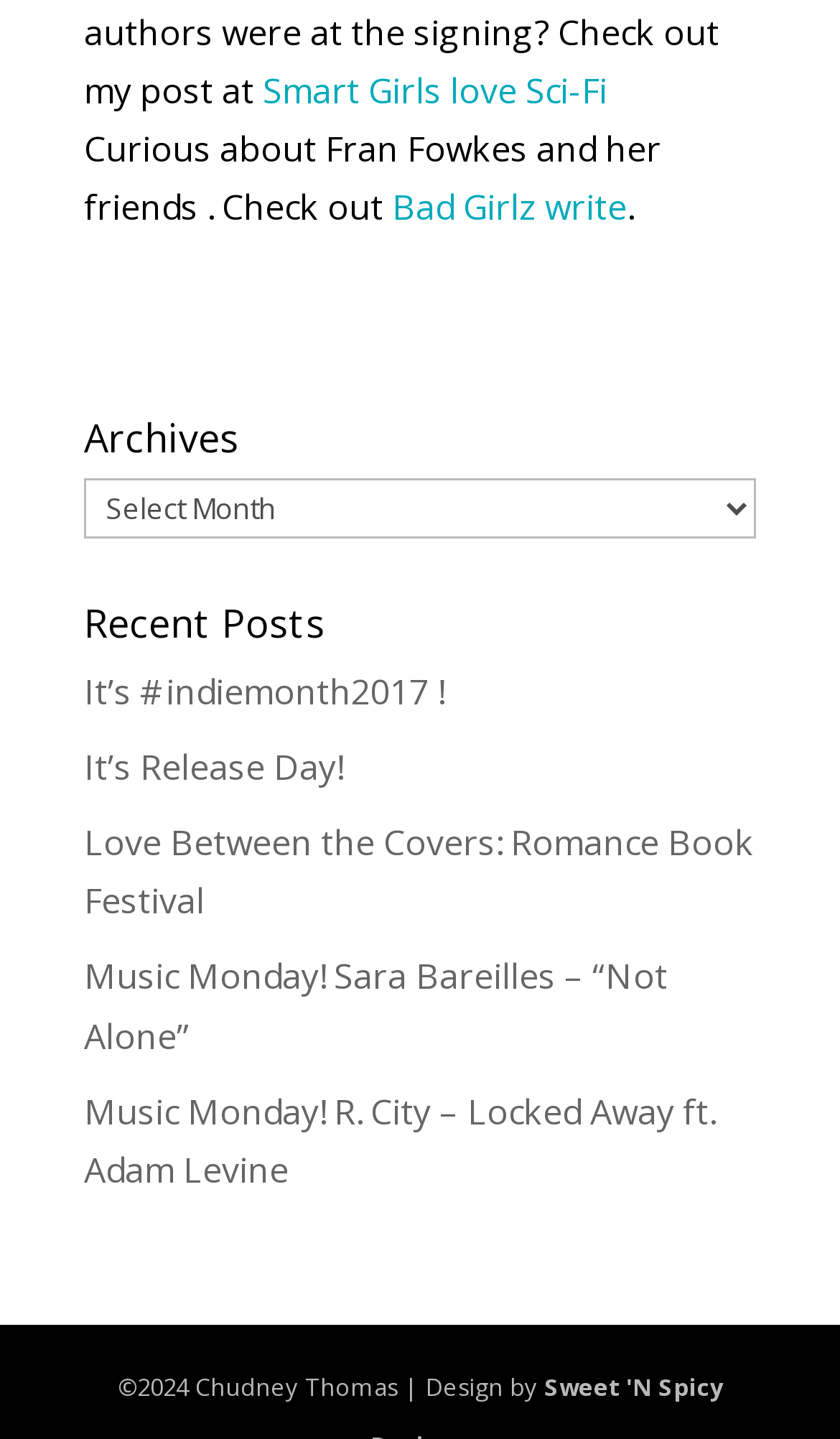Show the bounding box coordinates of the region that should be clicked to follow the instruction: "Check 'Recent Posts'."

[0.1, 0.419, 0.9, 0.46]